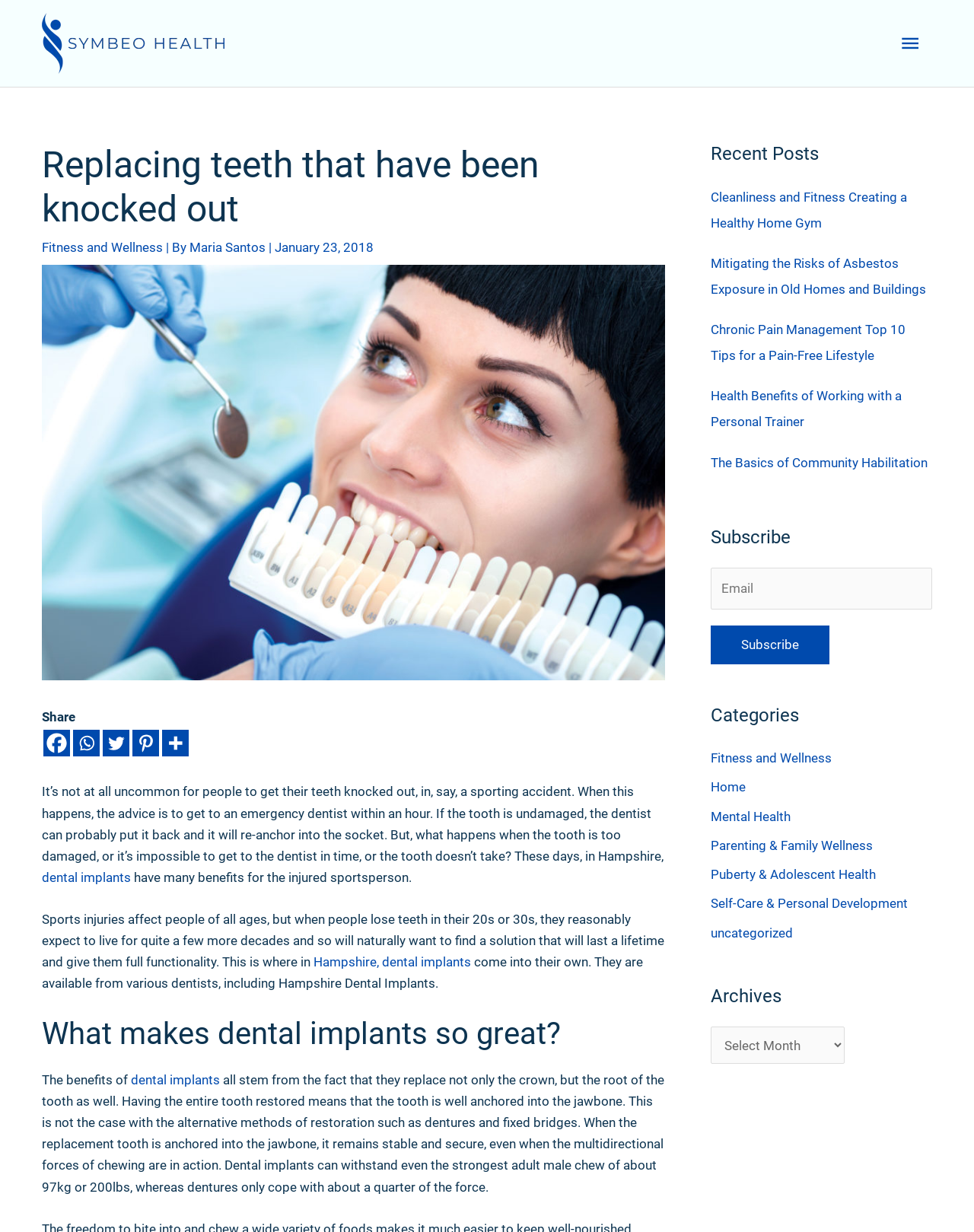How many social media links are there to share the webpage?
Respond to the question with a single word or phrase according to the image.

5